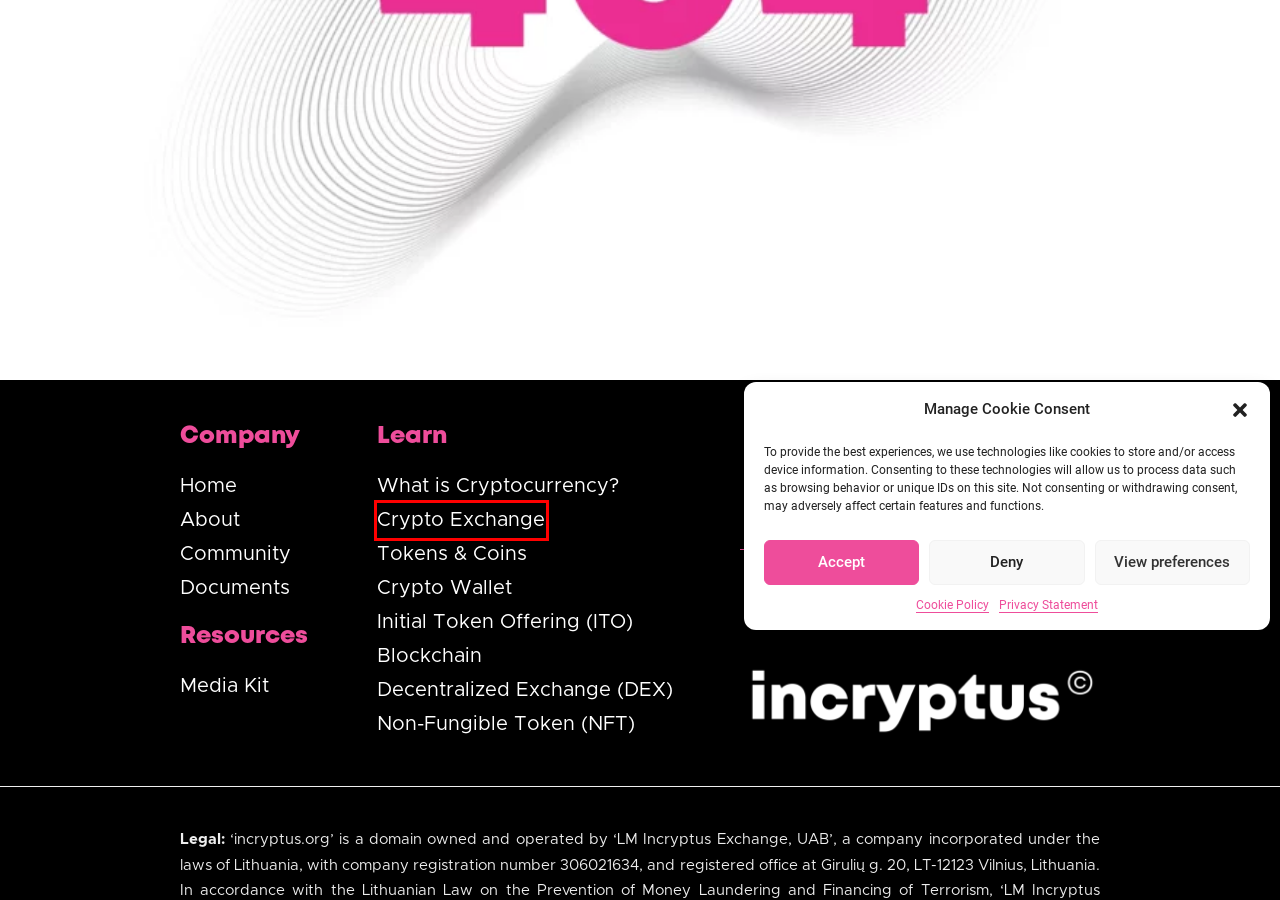Please examine the screenshot provided, which contains a red bounding box around a UI element. Select the webpage description that most accurately describes the new page displayed after clicking the highlighted element. Here are the candidates:
A. What is Initial Token Offering?
B. What is crypto exchange?
C. documents - Incryptus | Let's crypto together!
D. Incryptus Media Kit
E. Incryptus | Let's crypto together!
F. What is cryptocurrency?
G. What is DEX?
H. What is NFT?

B